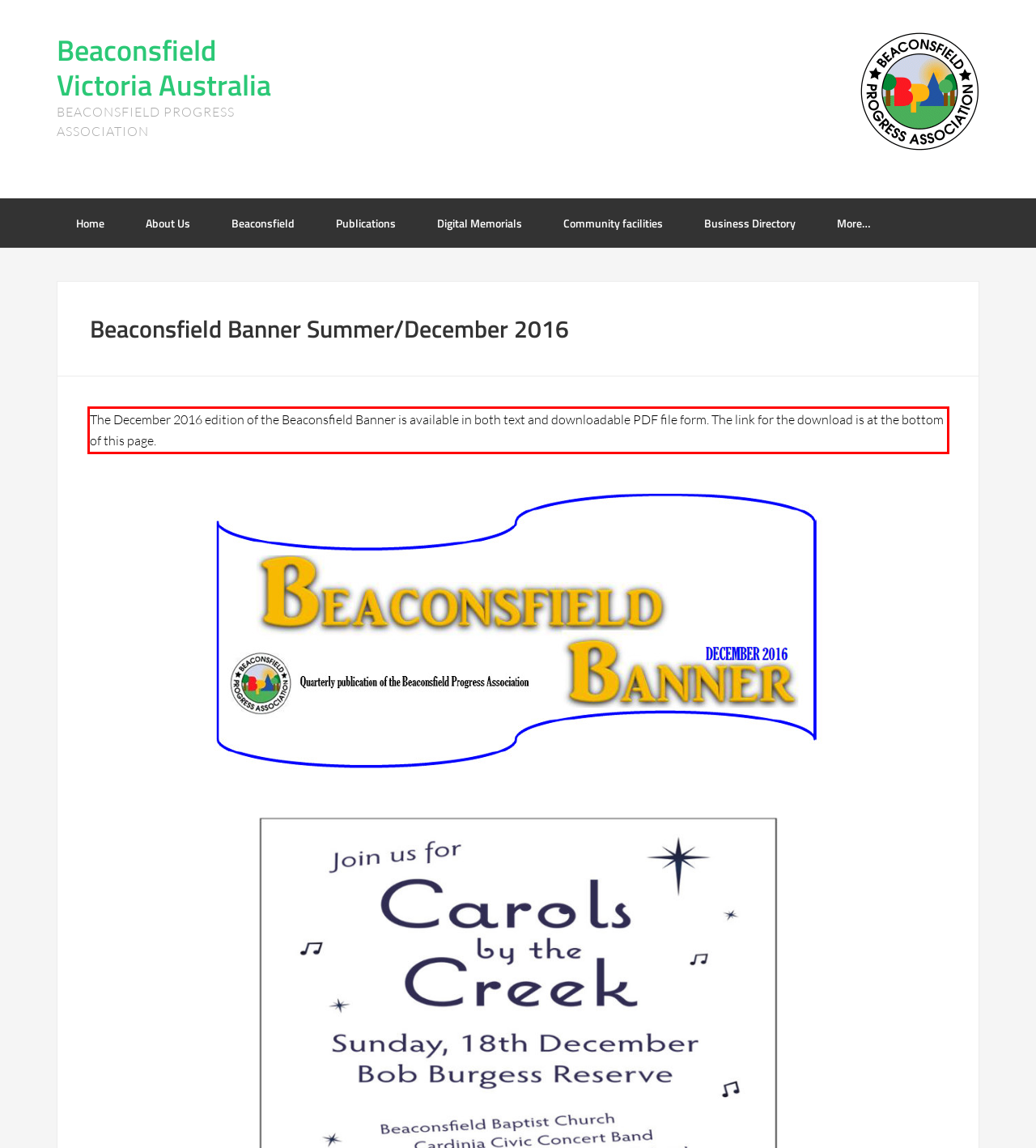Please identify and extract the text from the UI element that is surrounded by a red bounding box in the provided webpage screenshot.

The December 2016 edition of the Beaconsfield Banner is available in both text and downloadable PDF file form. The link for the download is at the bottom of this page.